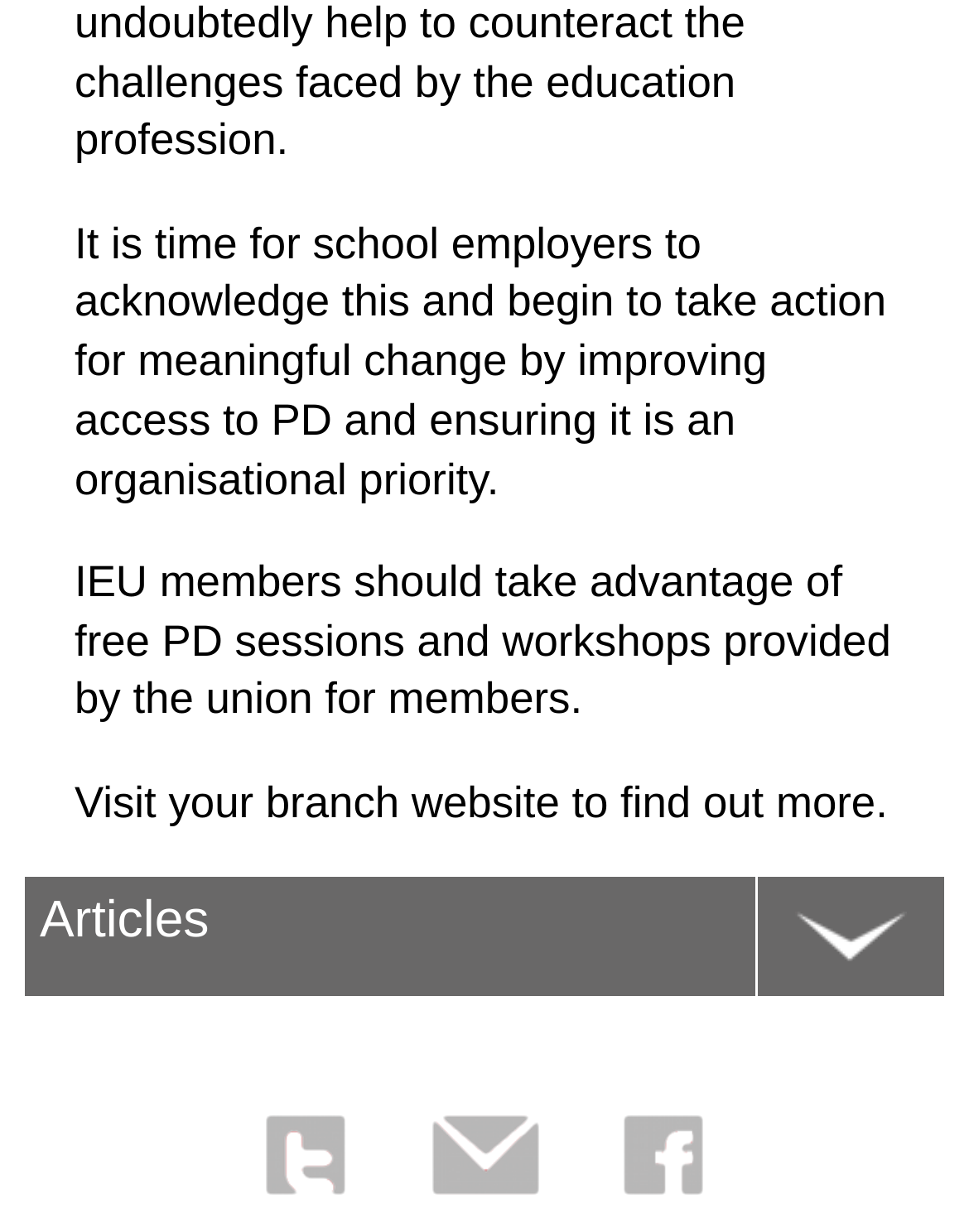What is recommended for IEU members?
Relying on the image, give a concise answer in one word or a brief phrase.

Take advantage of free PD sessions